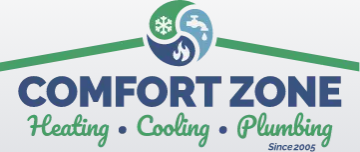In what year did the company start? Please answer the question using a single word or phrase based on the image.

2005